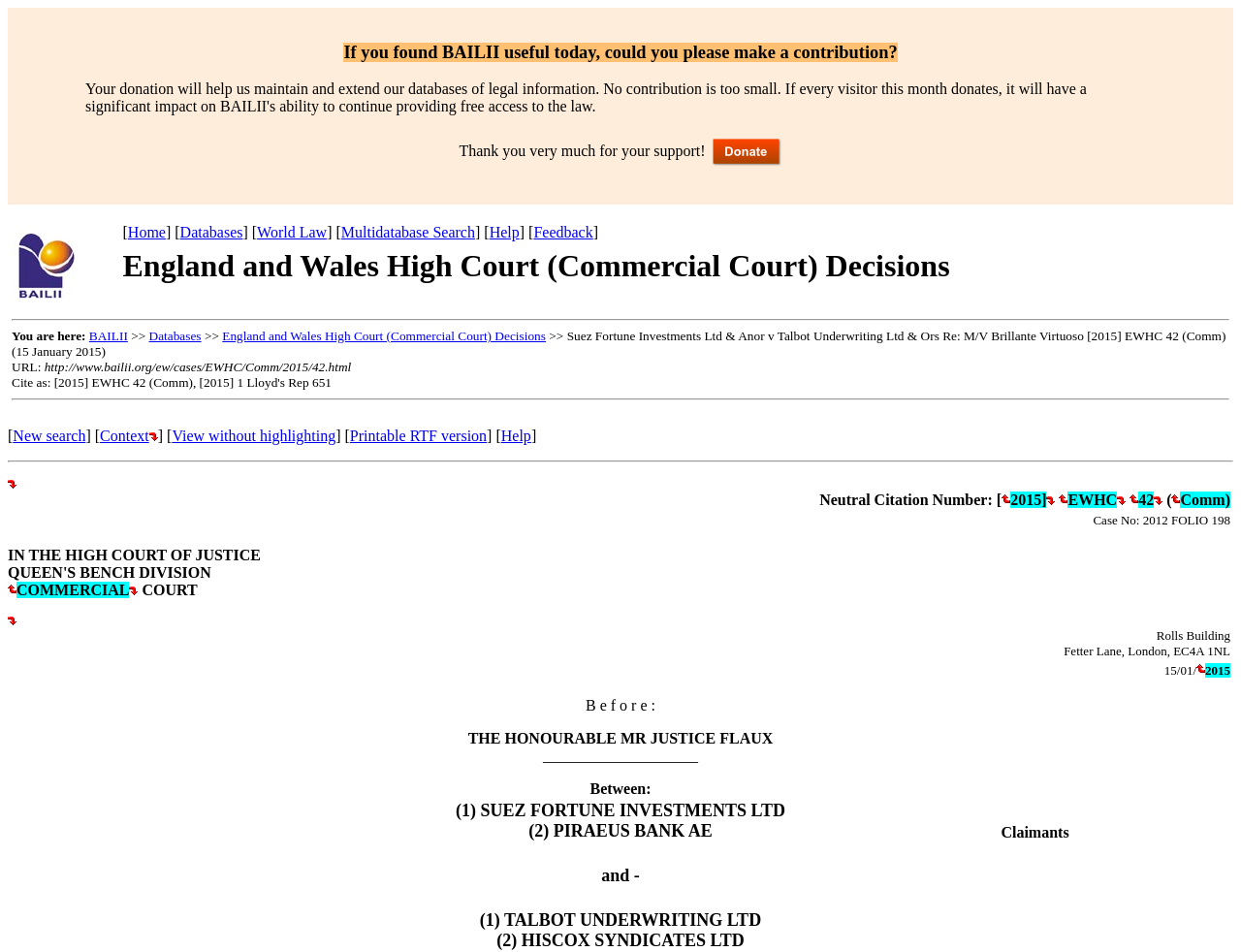Find the bounding box coordinates corresponding to the UI element with the description: "Help". The coordinates should be formatted as [left, top, right, bottom], with values as floats between 0 and 1.

[0.404, 0.449, 0.428, 0.466]